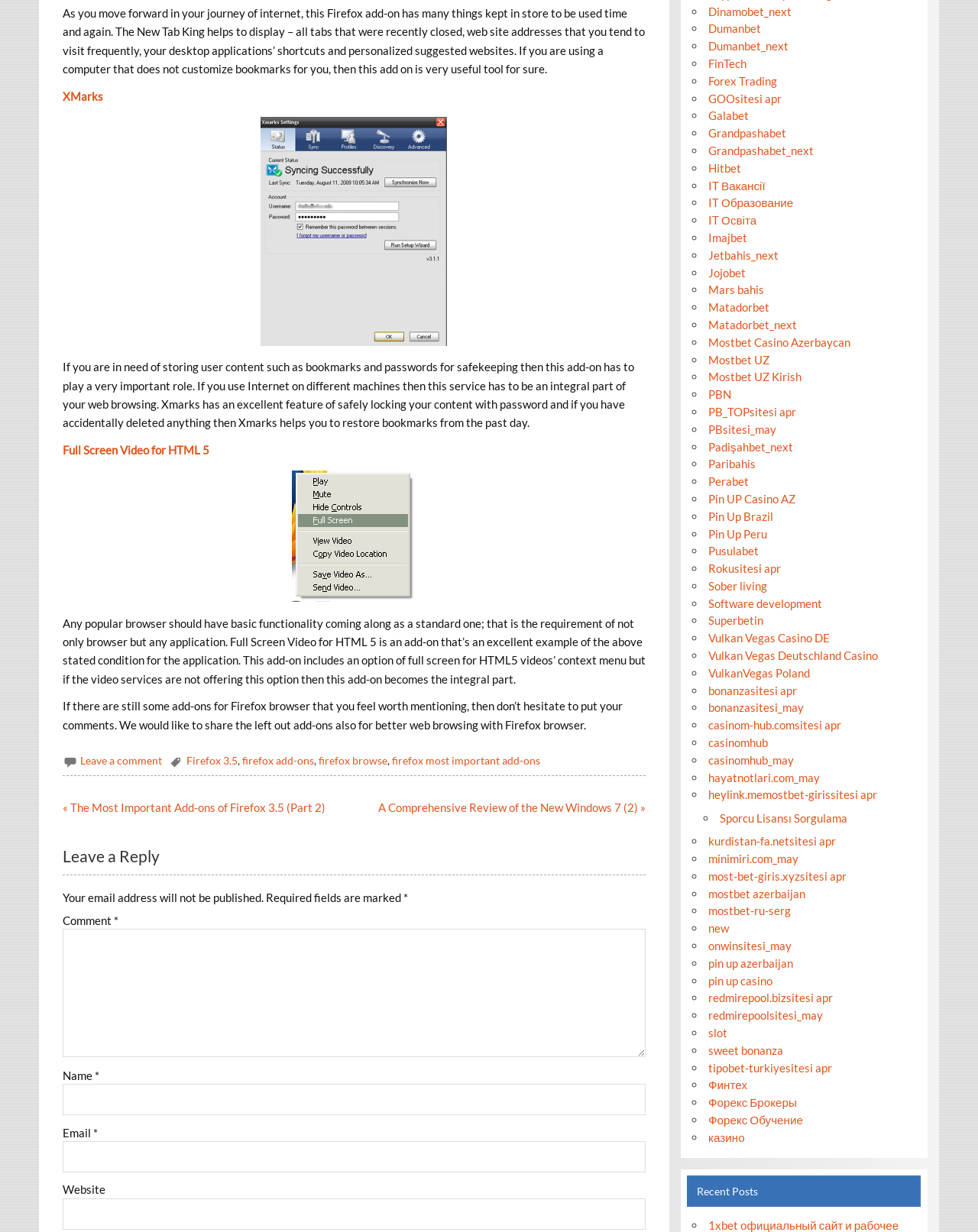Please give the bounding box coordinates of the area that should be clicked to fulfill the following instruction: "Click on the 'Full Screen Video for HTML 5' link". The coordinates should be in the format of four float numbers from 0 to 1, i.e., [left, top, right, bottom].

[0.064, 0.36, 0.214, 0.371]